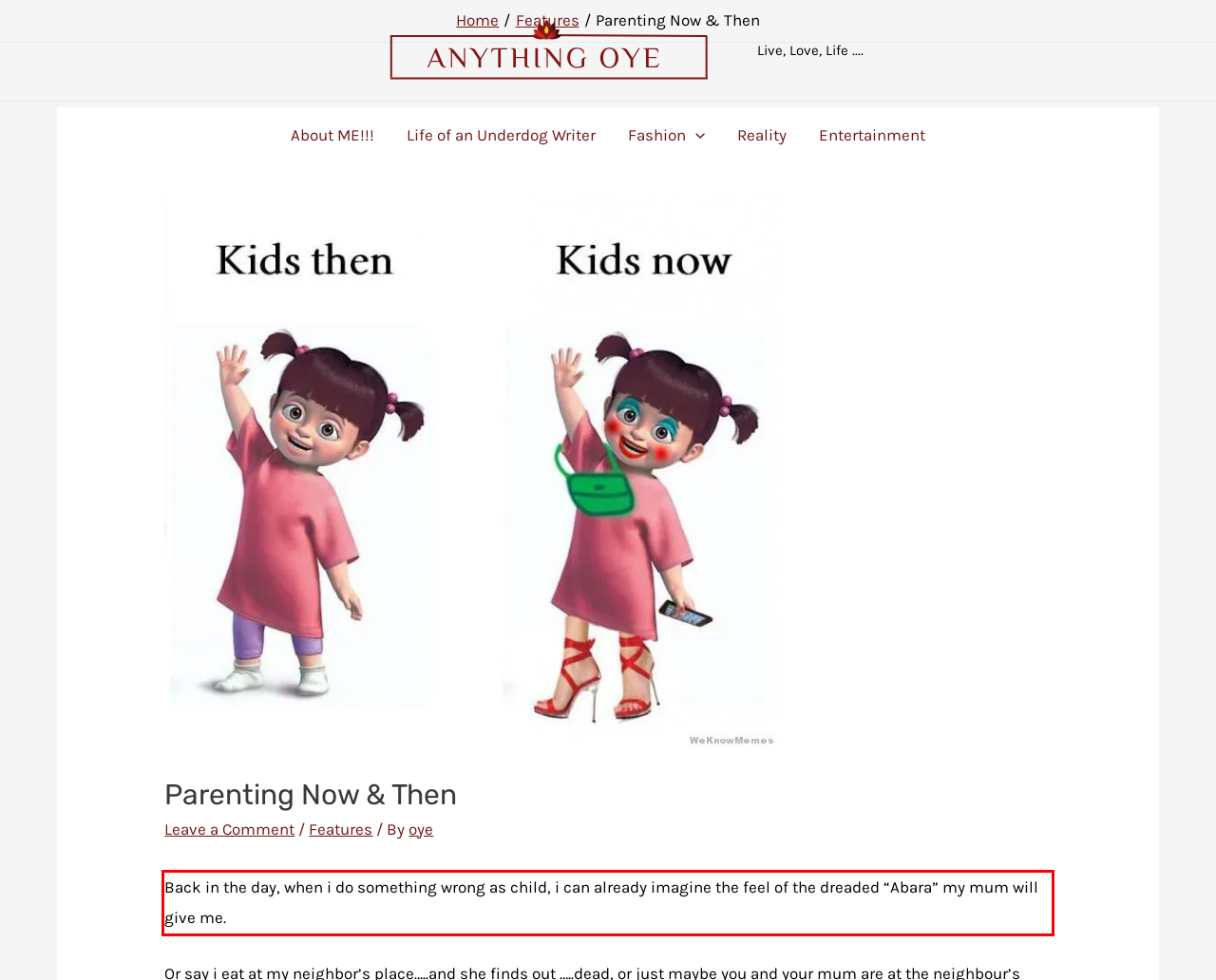Identify the red bounding box in the webpage screenshot and perform OCR to generate the text content enclosed.

Back in the day, when i do something wrong as child, i can already imagine the feel of the dreaded “Abara” my mum will give me.